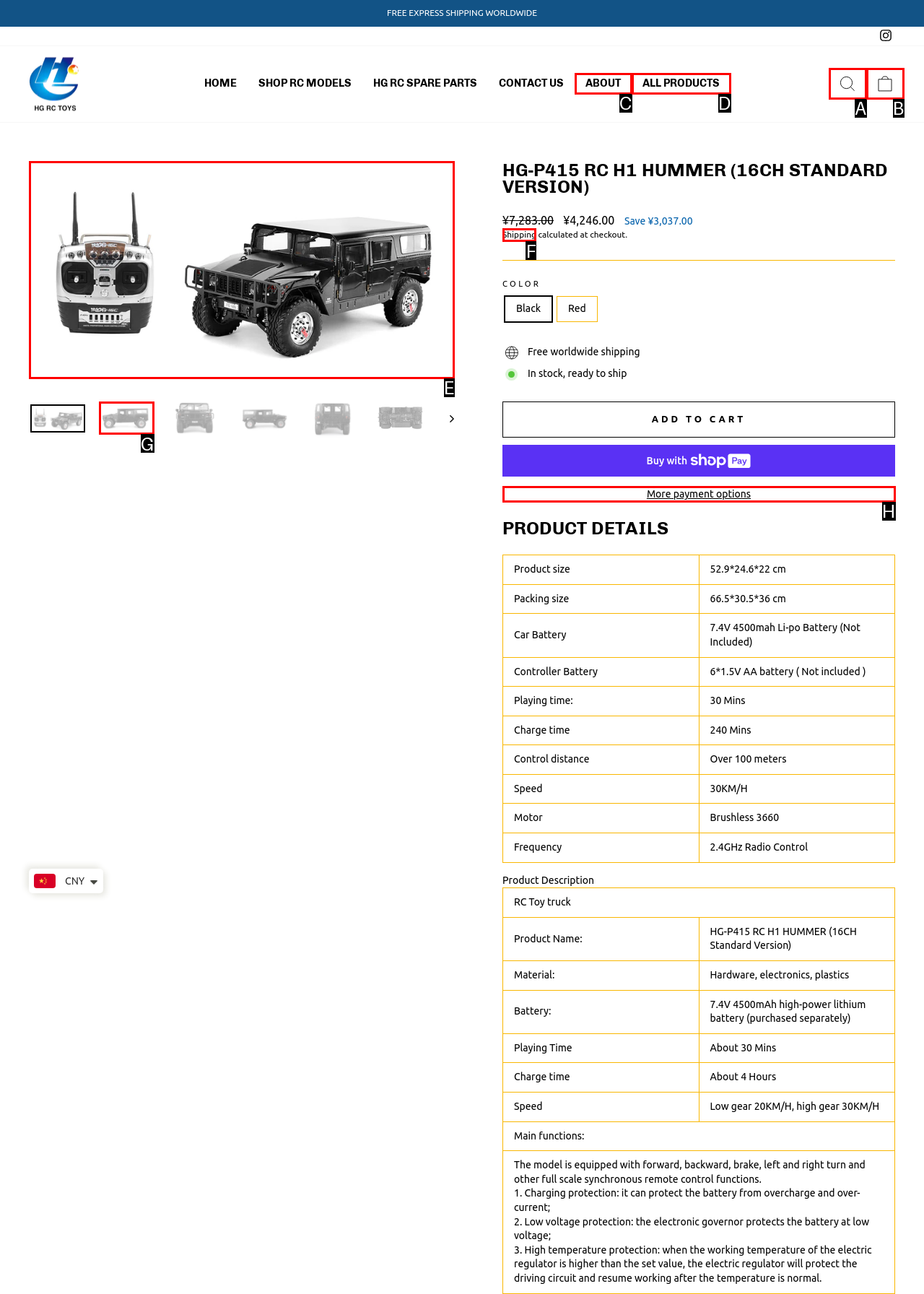Specify which element within the red bounding boxes should be clicked for this task: Click the 'More payment options' button Respond with the letter of the correct option.

H